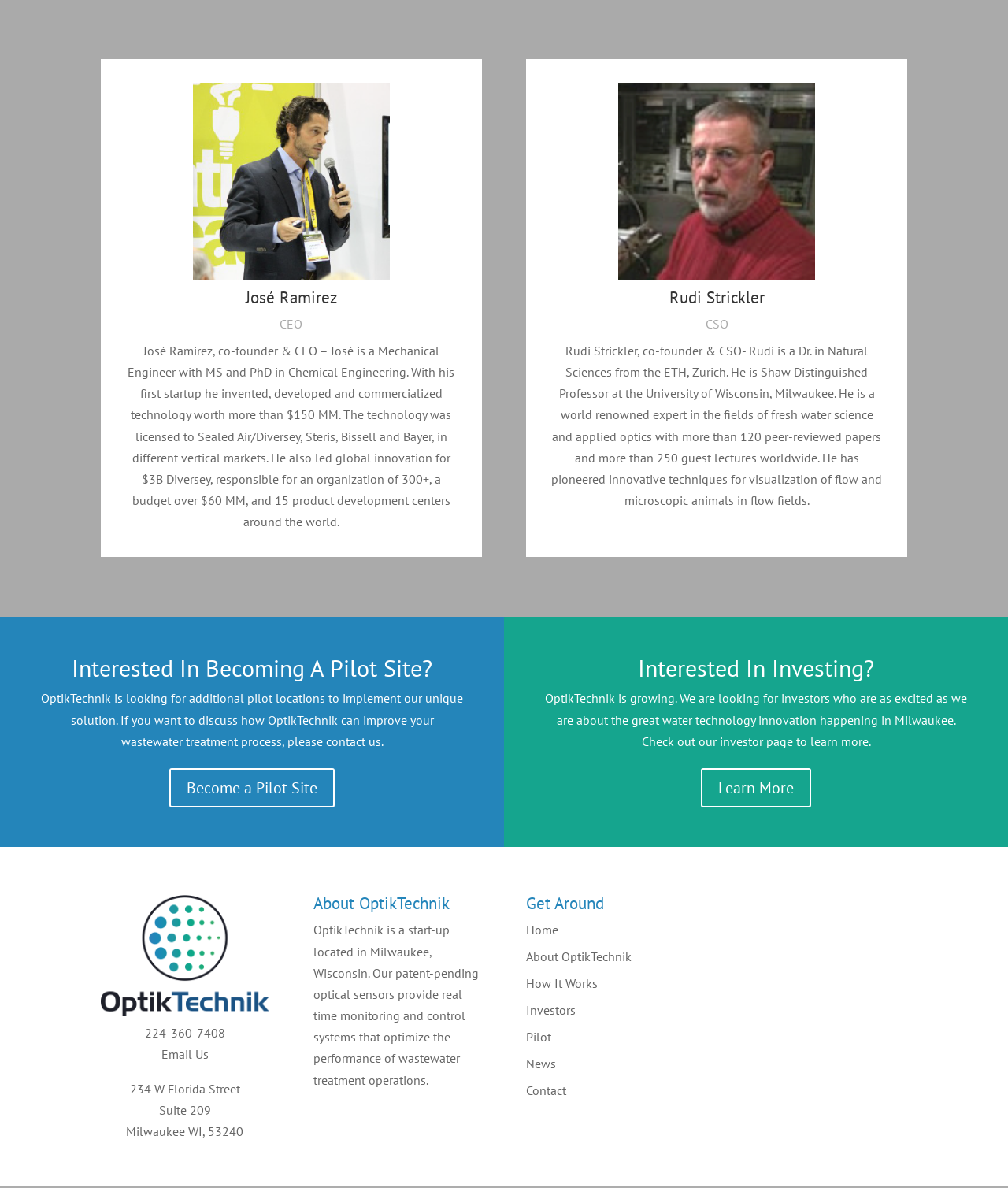Locate the bounding box coordinates of the clickable region to complete the following instruction: "Read about how OptikTechnik works."

[0.522, 0.821, 0.593, 0.834]